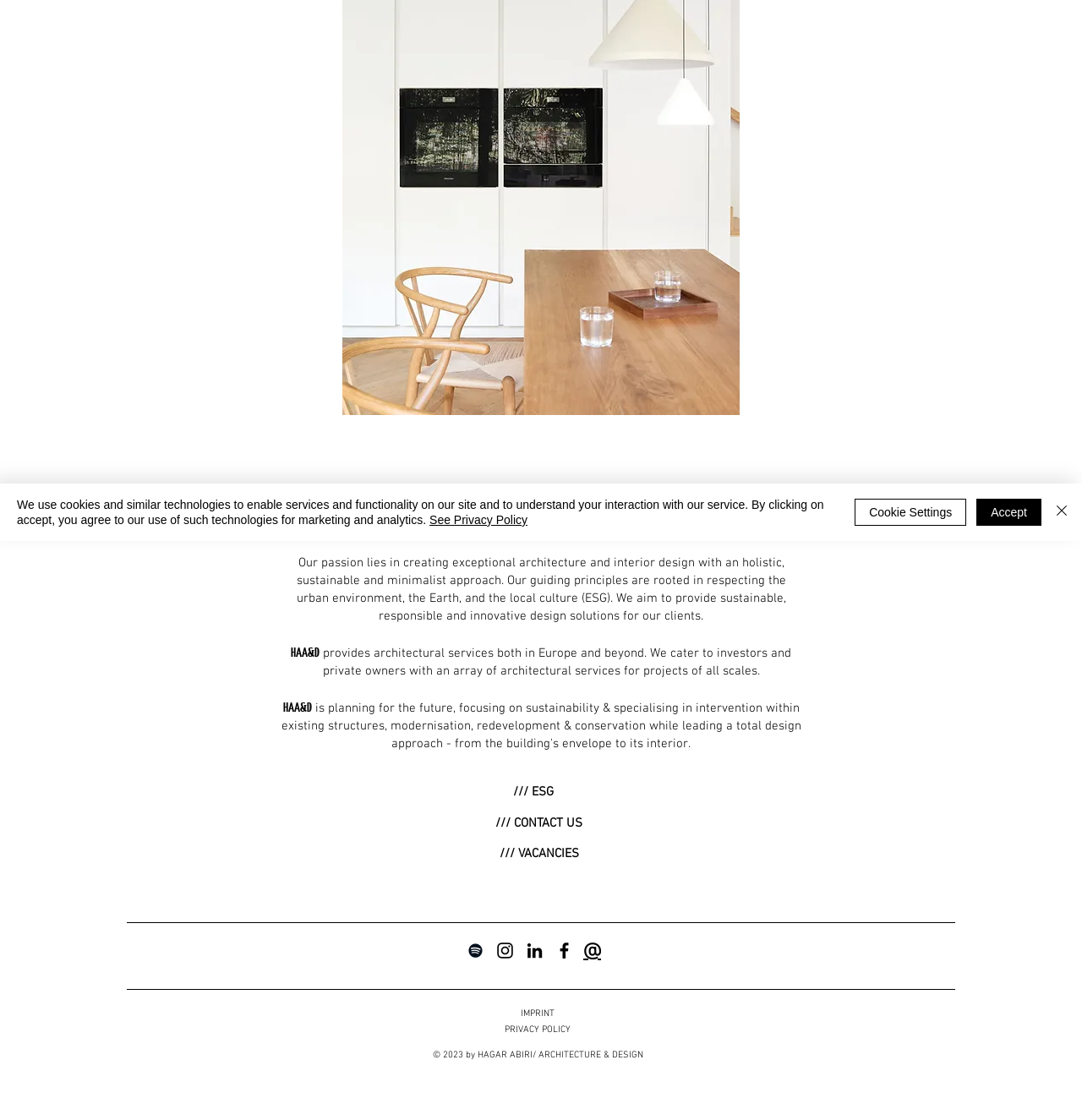Please determine the bounding box coordinates, formatted as (top-left x, top-left y, bottom-right x, bottom-right y), with all values as floating point numbers between 0 and 1. Identify the bounding box of the region described as: “The Due Diligence Tool.”

None